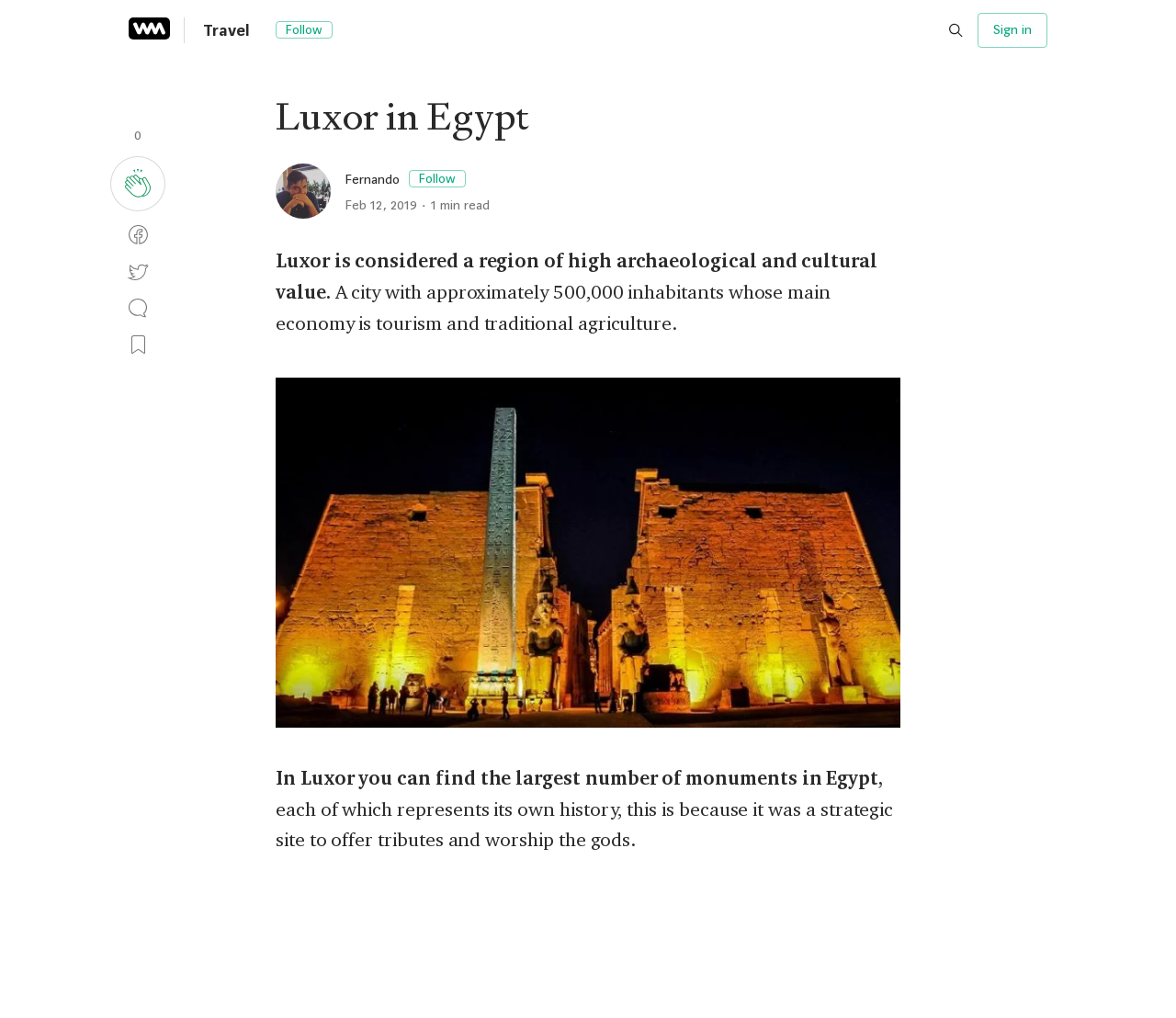Find the primary header on the webpage and provide its text.

Luxor in Egypt